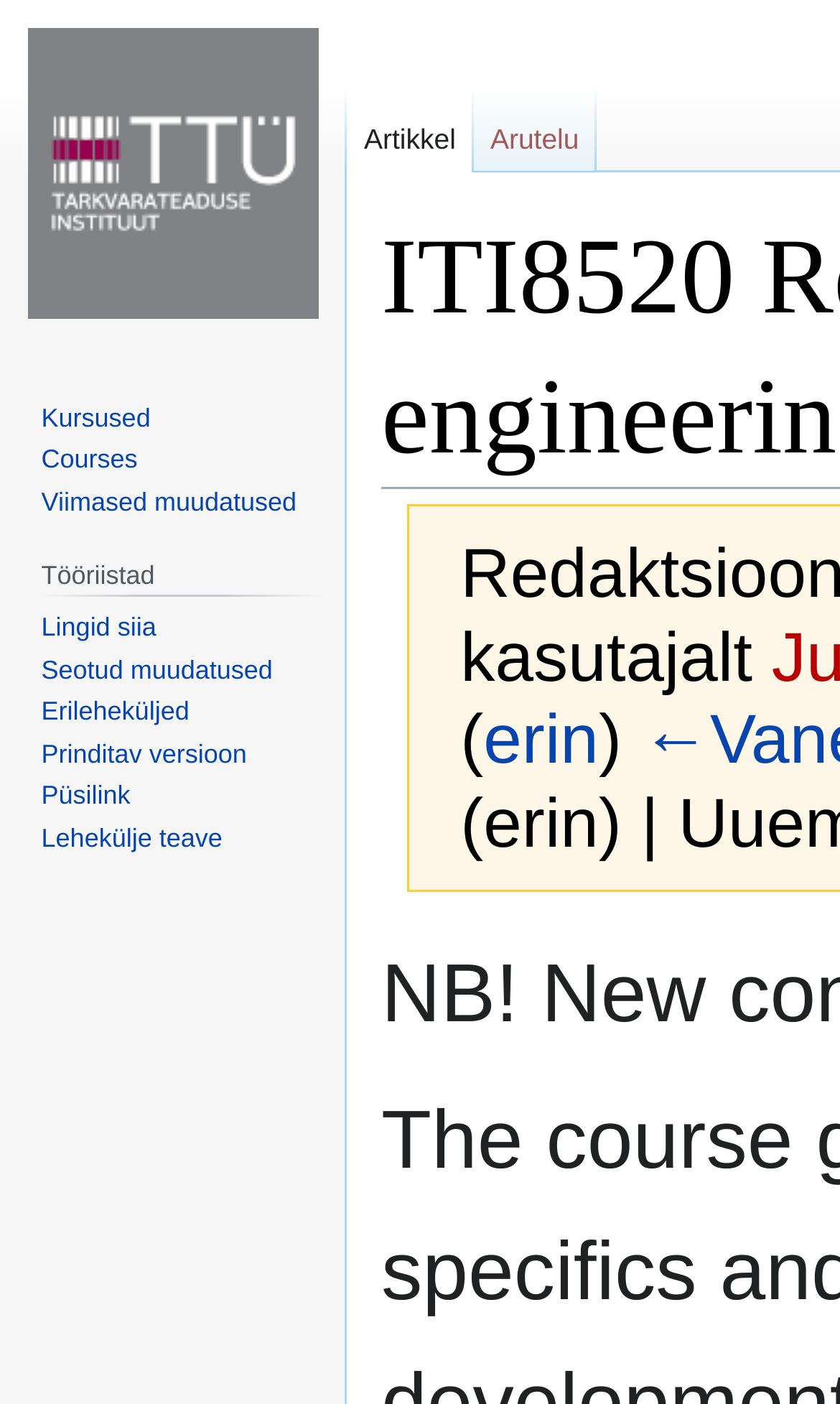Answer the question with a brief word or phrase:
What is the shortcut for 'Viimased muudatused'?

Alt+r